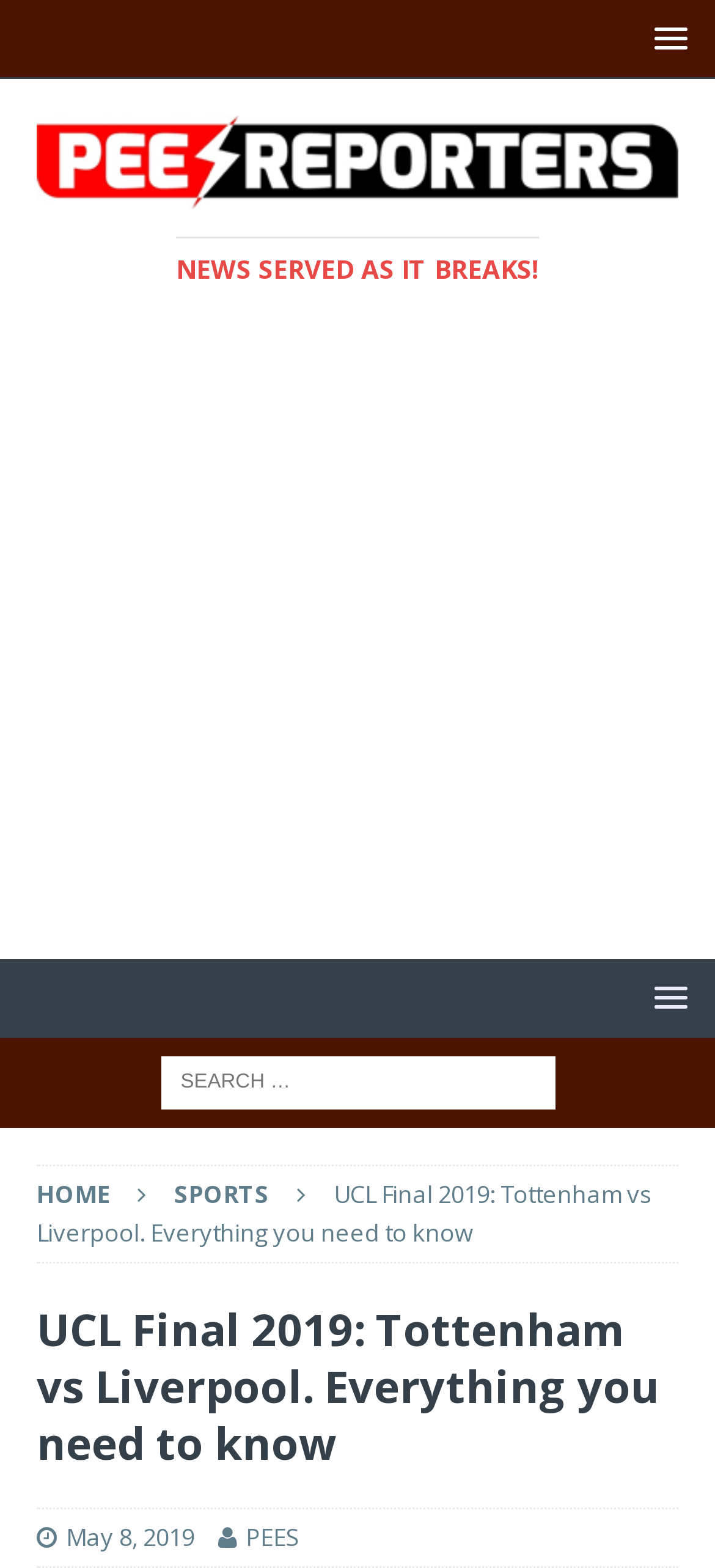How many columns are there in the main content area?
Look at the screenshot and provide an in-depth answer.

I analyzed the bounding box coordinates of the elements and found that the main content area has a single column layout.